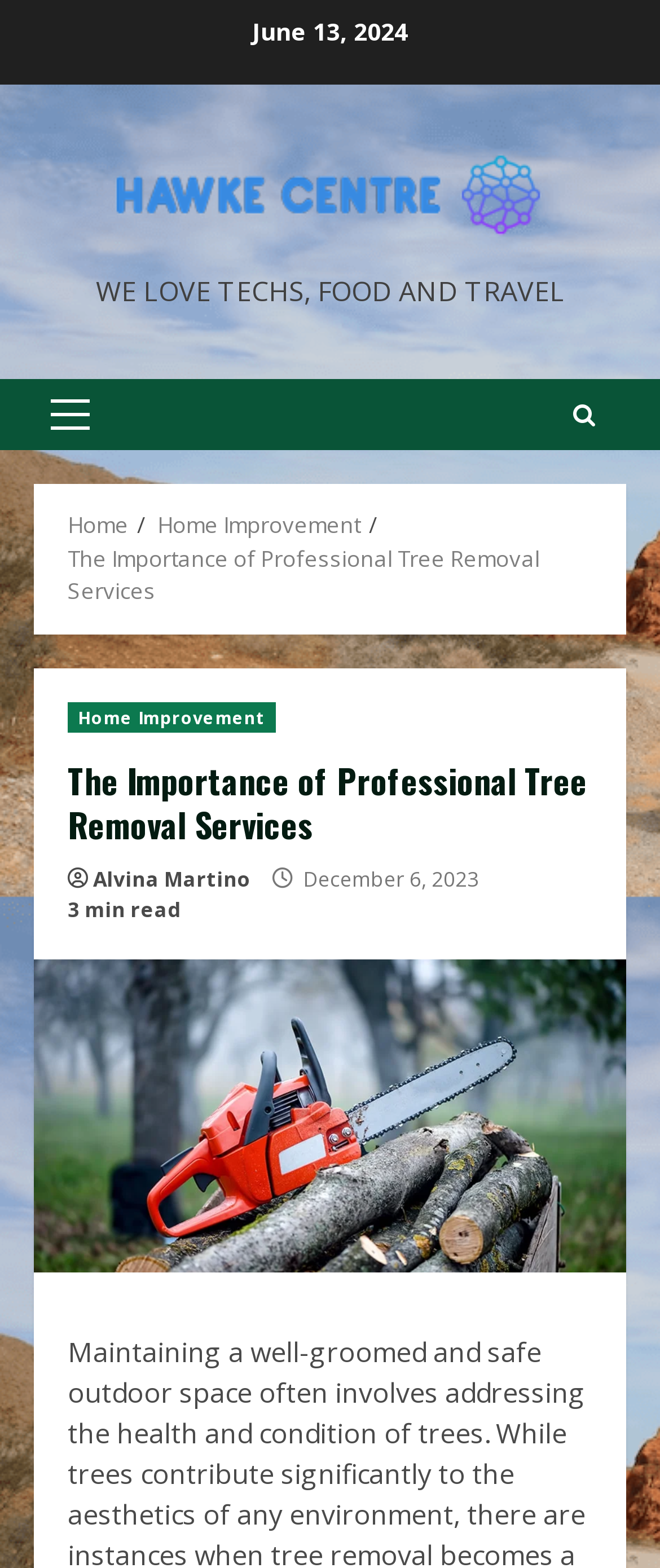Locate the bounding box coordinates of the element that needs to be clicked to carry out the instruction: "Subscribe to the mailing list". The coordinates should be given as four float numbers ranging from 0 to 1, i.e., [left, top, right, bottom].

None